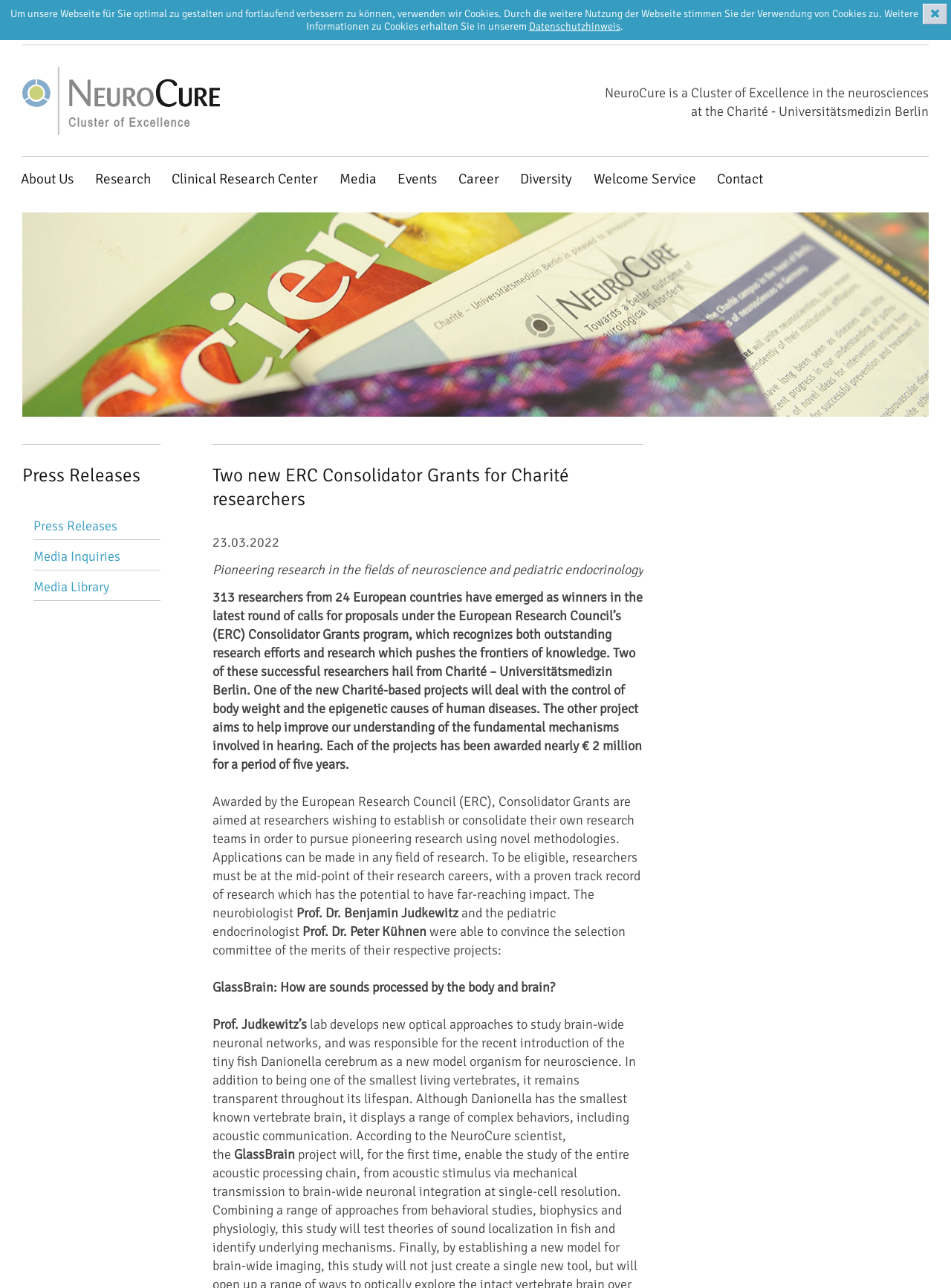Identify the bounding box coordinates of the element to click to follow this instruction: 'Search for something'. Ensure the coordinates are four float values between 0 and 1, provided as [left, top, right, bottom].

[0.763, 0.009, 0.951, 0.024]